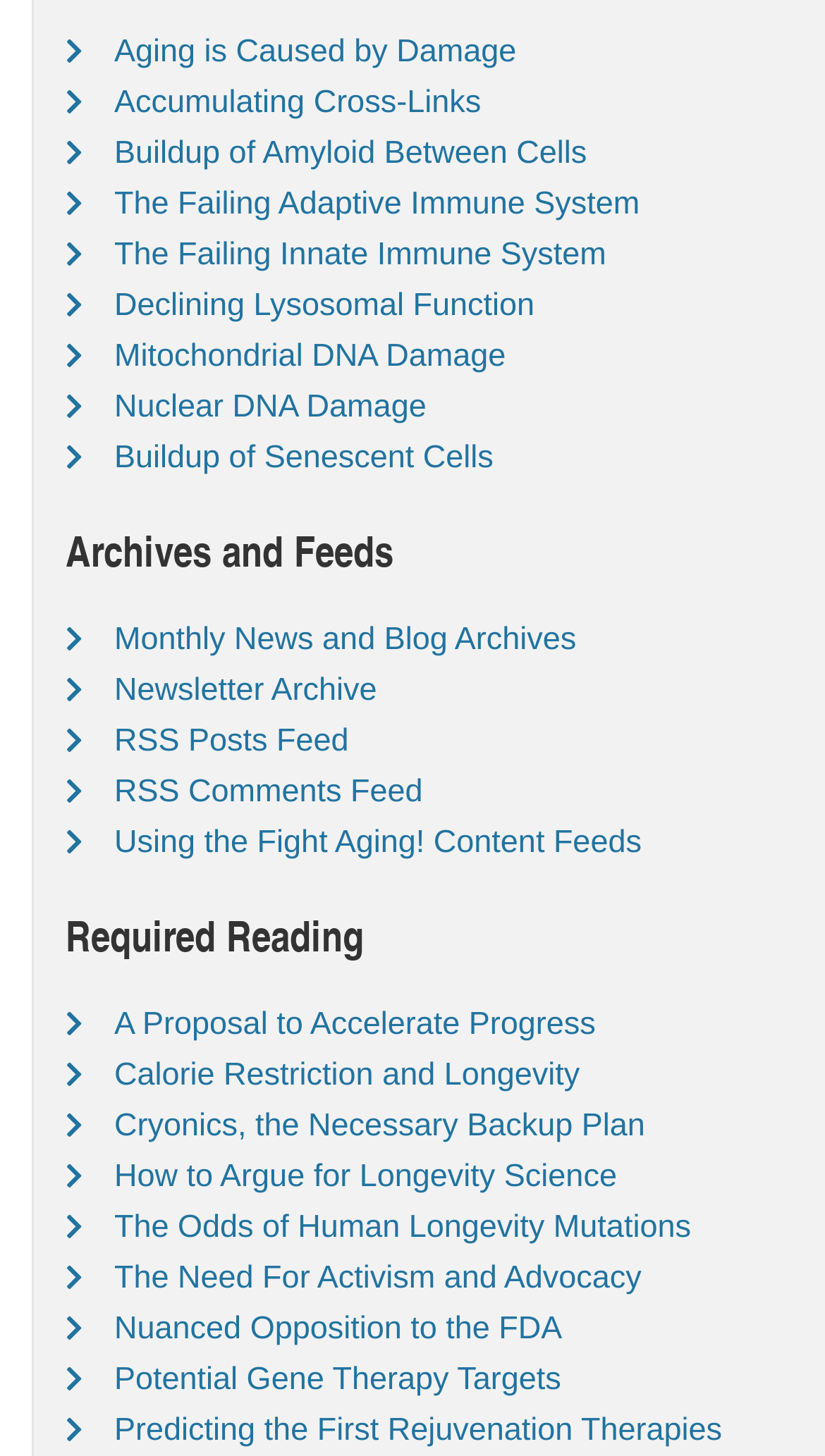What type of content is available in the 'Archives and Feeds' section?
Please respond to the question with a detailed and well-explained answer.

The 'Archives and Feeds' section contains links to monthly news and blog archives, newsletter archives, and RSS feeds for posts and comments, indicating that it provides access to archived content and subscription options.